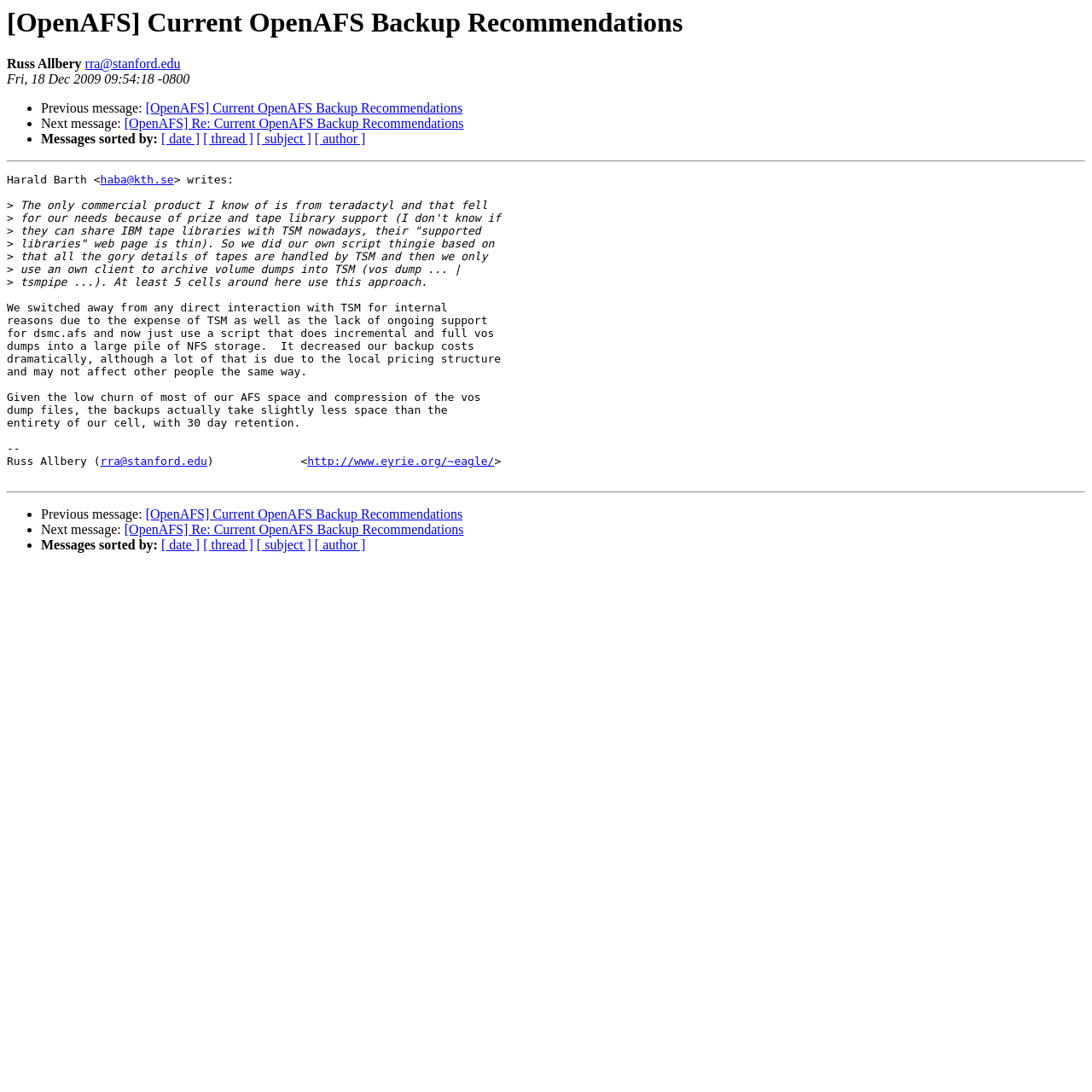How many cells use the approach mentioned in the message?
Please use the image to provide an in-depth answer to the question.

According to the message, at least 5 cells use the approach of using a script to archive volume dumps into TSM, which is mentioned in the sentence 'At least 5 cells around here use this approach'.